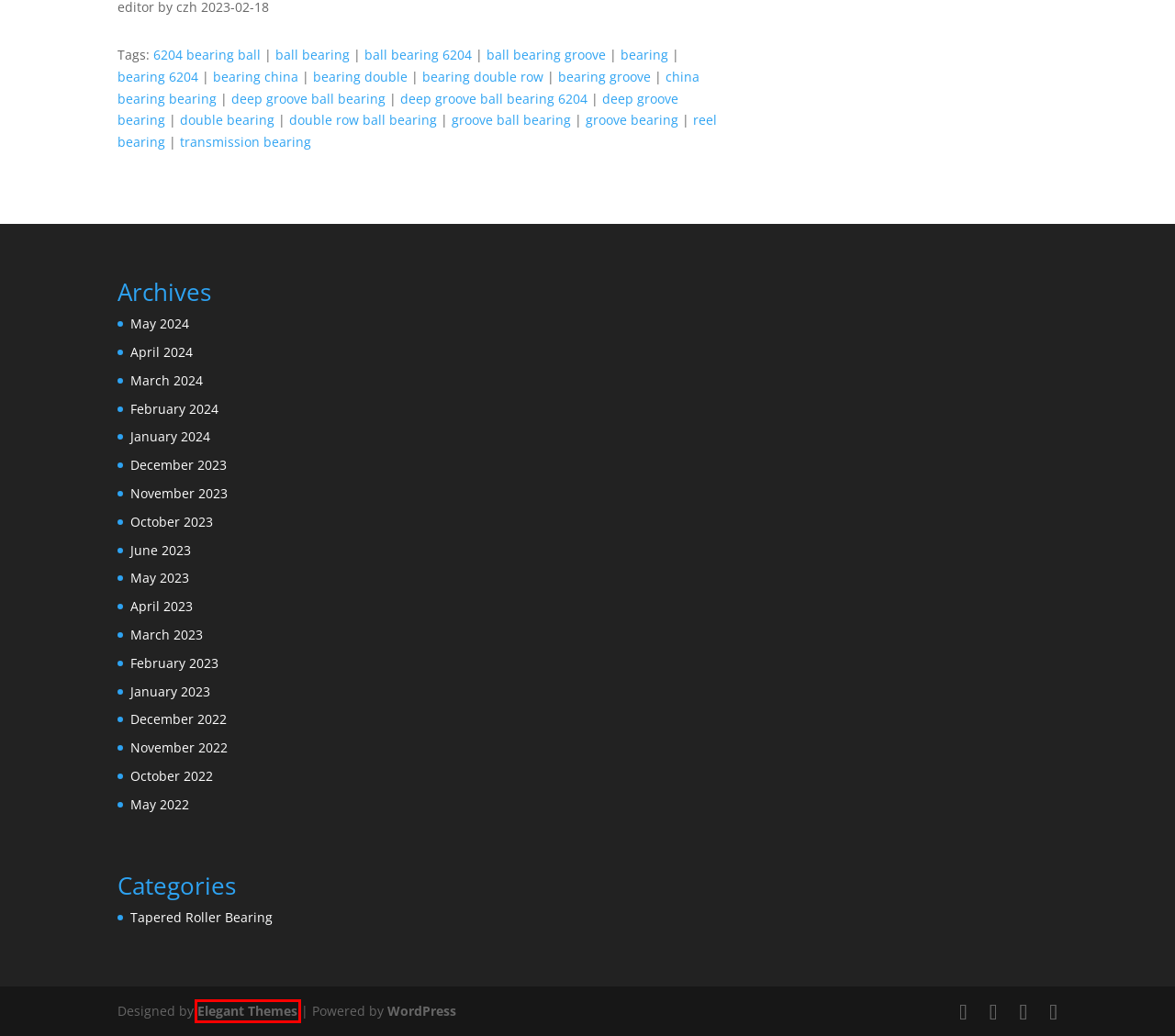Examine the screenshot of a webpage with a red bounding box around a UI element. Your task is to identify the webpage description that best corresponds to the new webpage after clicking the specified element. The given options are:
A. 6204 bearing ball - Tapered Roller Bearing
B. bearing groove - Tapered Roller Bearing
C. The Most Popular WordPress Themes In The World
D. ball bearing 6204 - Tapered Roller Bearing
E. transmission bearing - Tapered Roller Bearing
F. china bearing bearing - Tapered Roller Bearing
G. ball bearing groove - Tapered Roller Bearing
H. Blog Tool, Publishing Platform, and CMS – WordPress.org

C